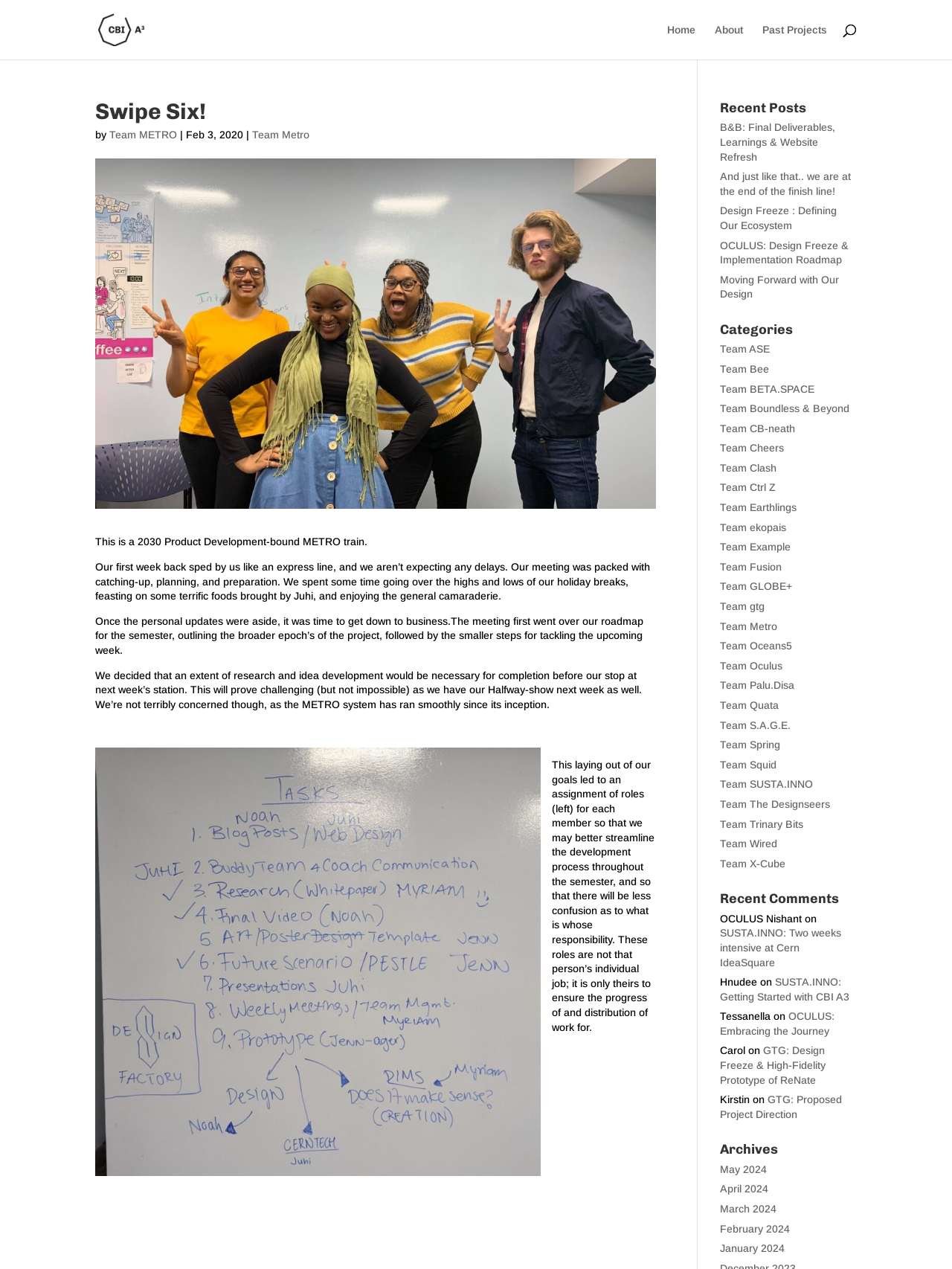Find the bounding box coordinates for the HTML element described as: "OCULUS: Embracing the Journey". The coordinates should consist of four float values between 0 and 1, i.e., [left, top, right, bottom].

[0.756, 0.796, 0.877, 0.817]